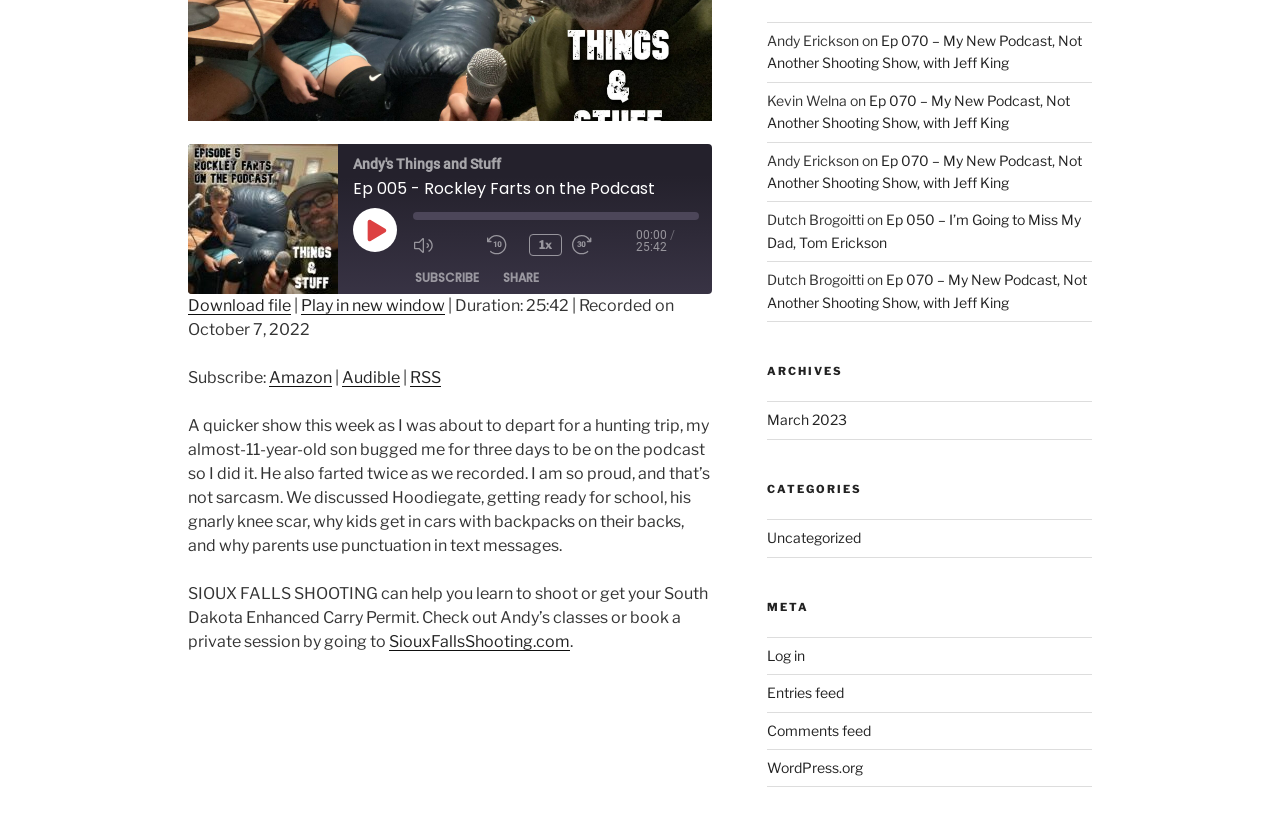Locate the bounding box coordinates for the element described below: "Uncategorized". The coordinates must be four float values between 0 and 1, formatted as [left, top, right, bottom].

[0.599, 0.639, 0.672, 0.66]